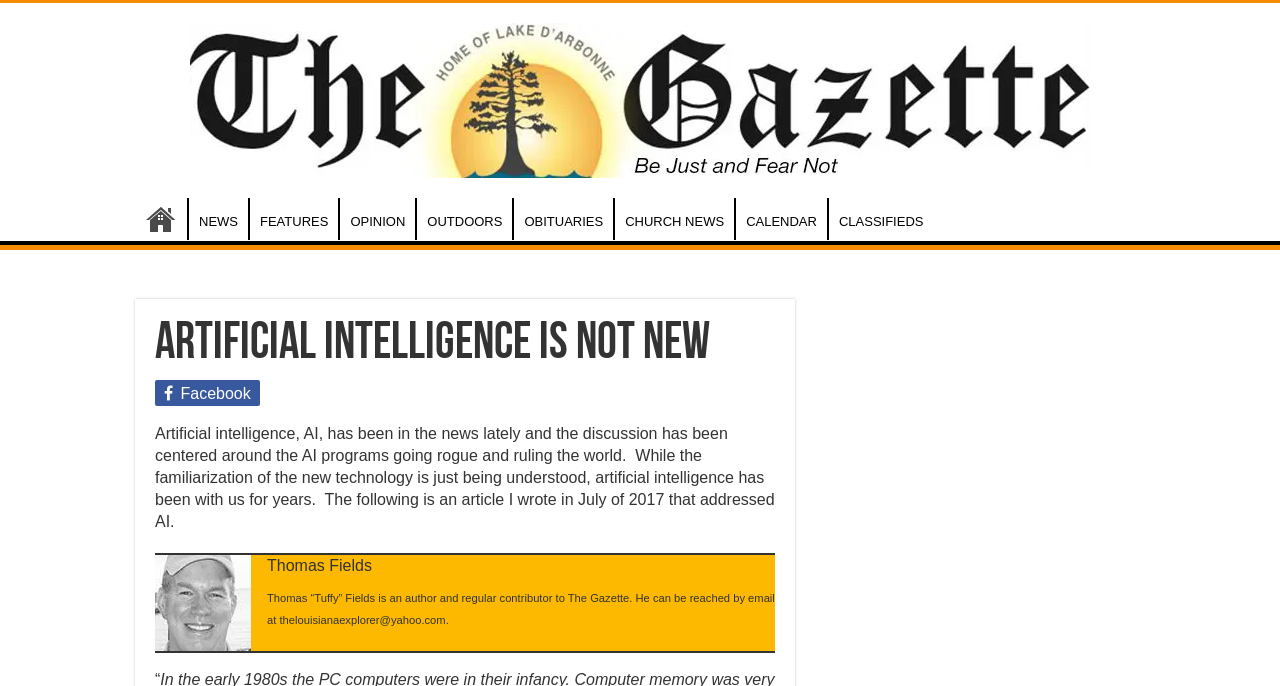Locate the bounding box of the UI element defined by this description: "CHURCH NEWS". The coordinates should be given as four float numbers between 0 and 1, formatted as [left, top, right, bottom].

[0.48, 0.289, 0.574, 0.35]